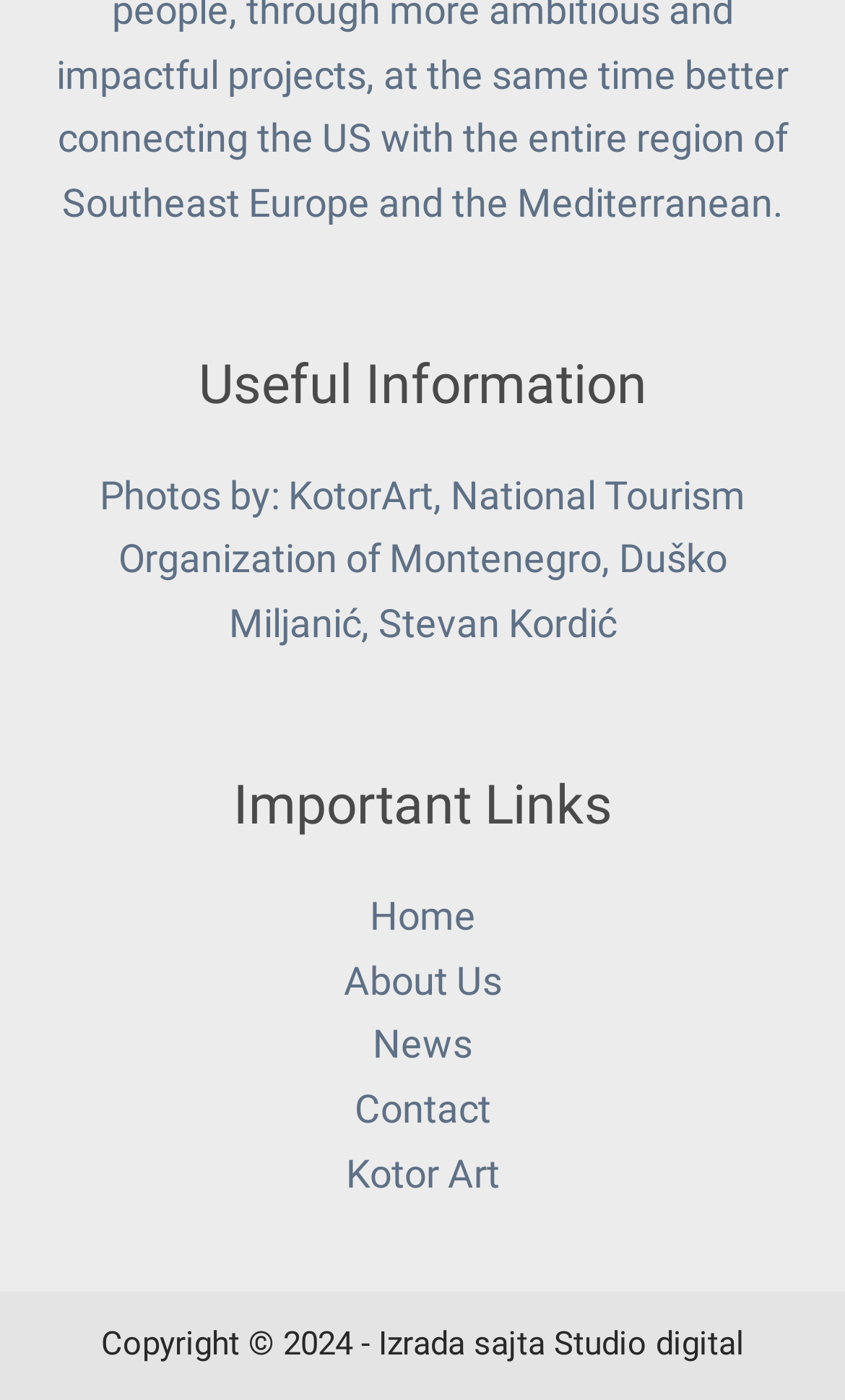Locate the bounding box of the UI element described in the following text: "Studio digital".

[0.655, 0.946, 0.881, 0.974]